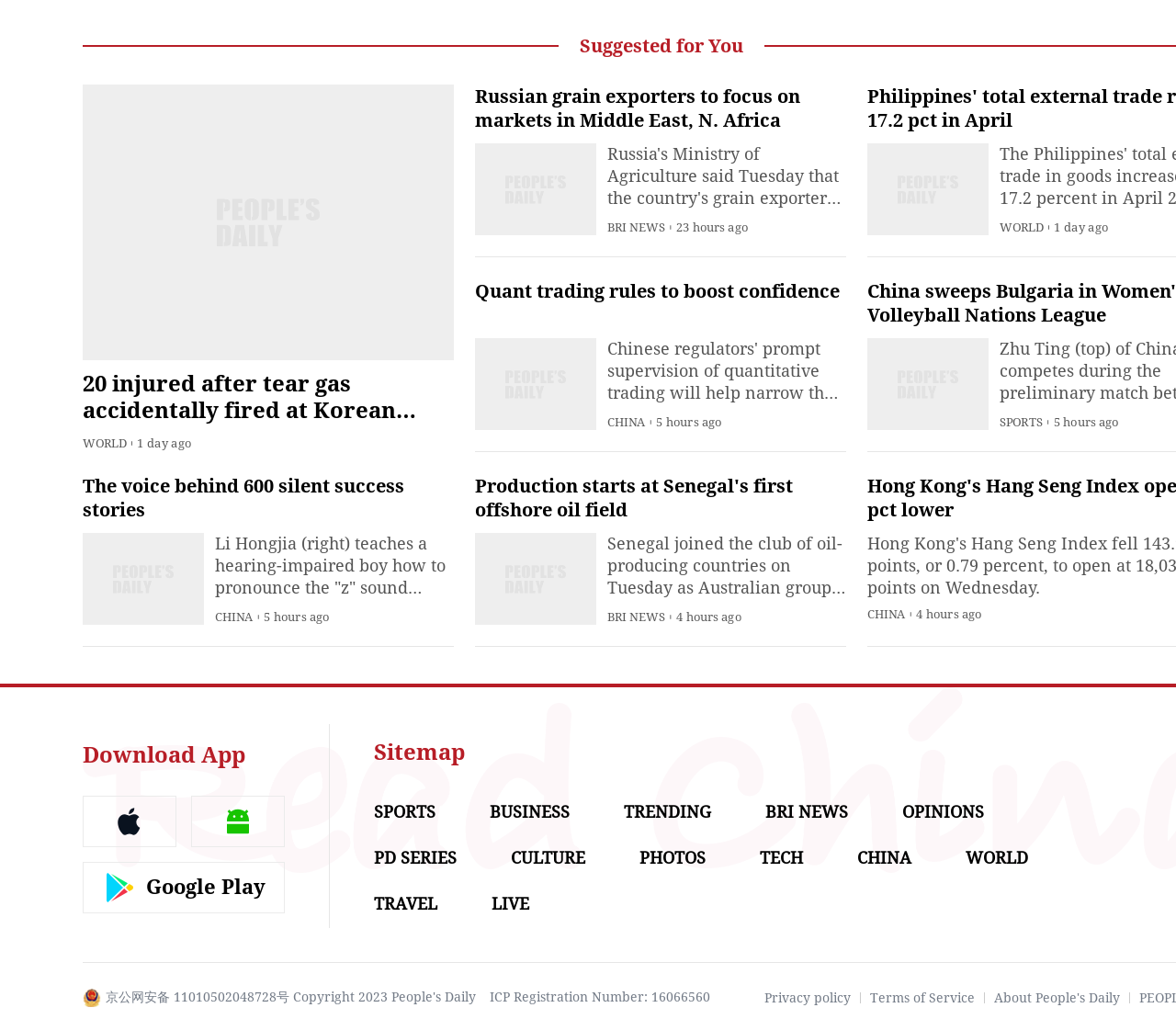Locate the bounding box coordinates of the clickable region to complete the following instruction: "Download the People's Daily English language App."

[0.07, 0.729, 0.209, 0.754]